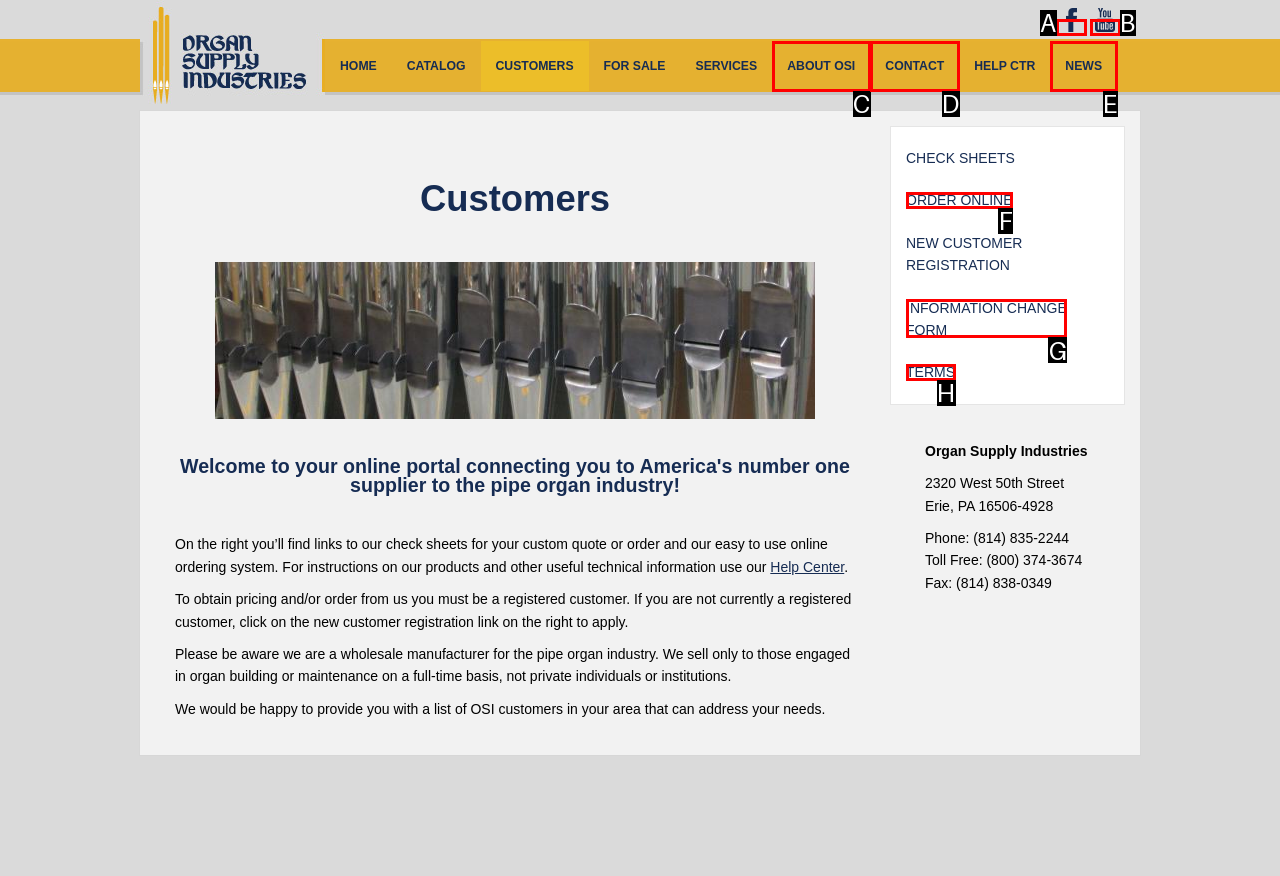Choose the letter that best represents the description: Contact. Provide the letter as your response.

D